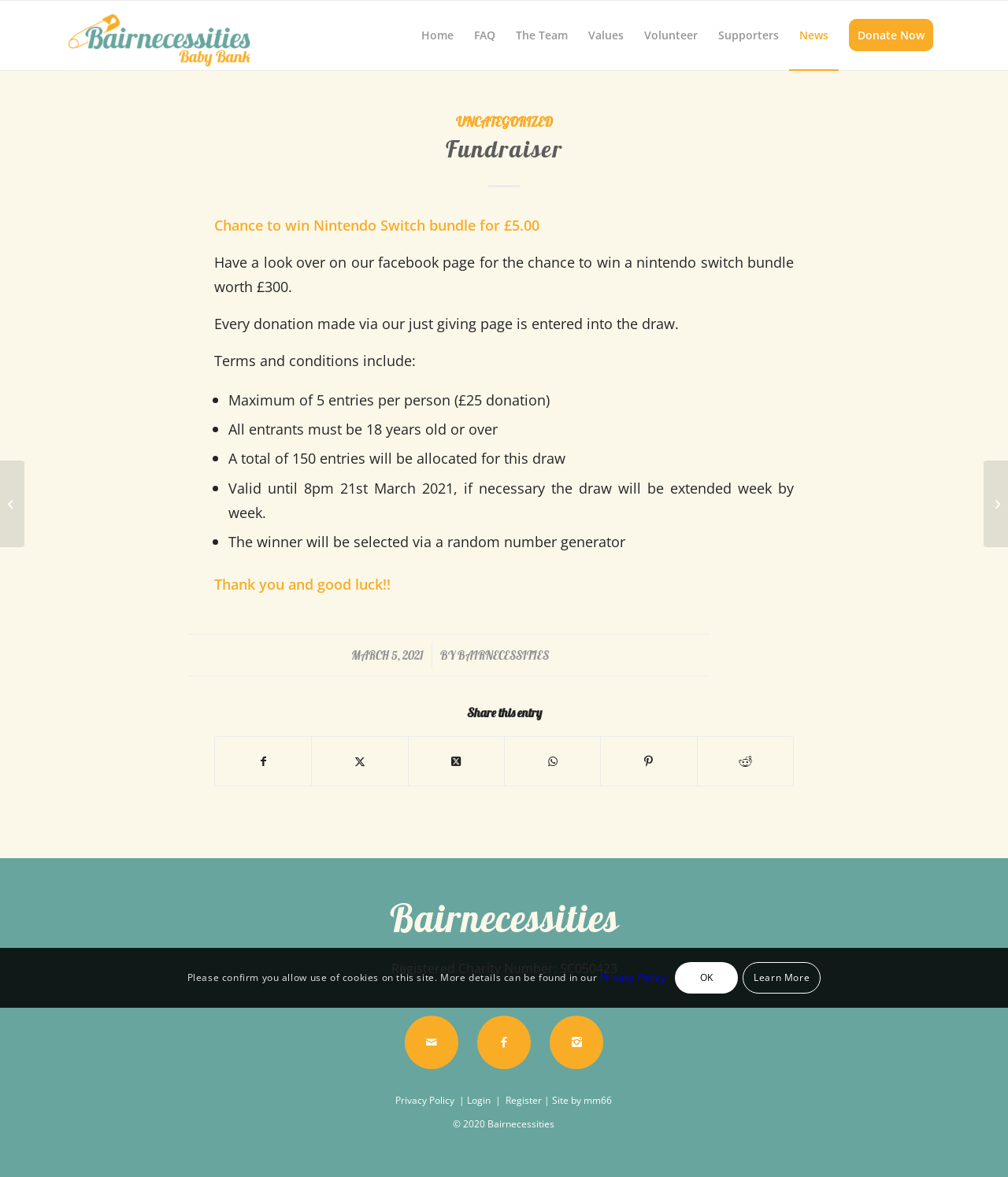Answer the following in one word or a short phrase: 
What are the ways to share this entry?

Facebook, Twitter, WhatsApp, Pinterest, Reddit